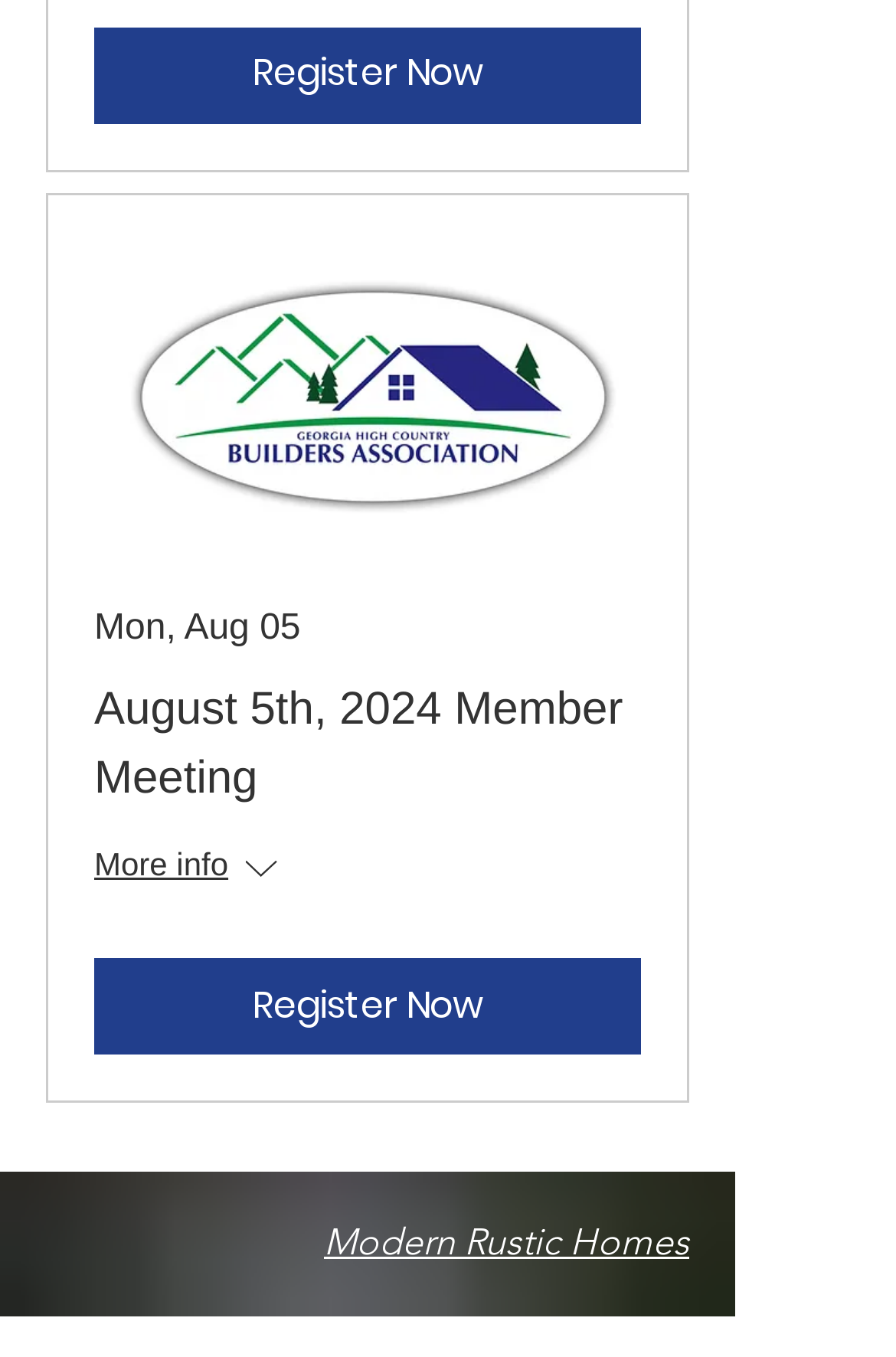What is the purpose of the 'More info' button?
Provide a comprehensive and detailed answer to the question.

I deduced the purpose of the 'More info' button by its name and its location near the 'August 5th, 2024 Member Meeting' link, suggesting that it provides additional information about the meeting.